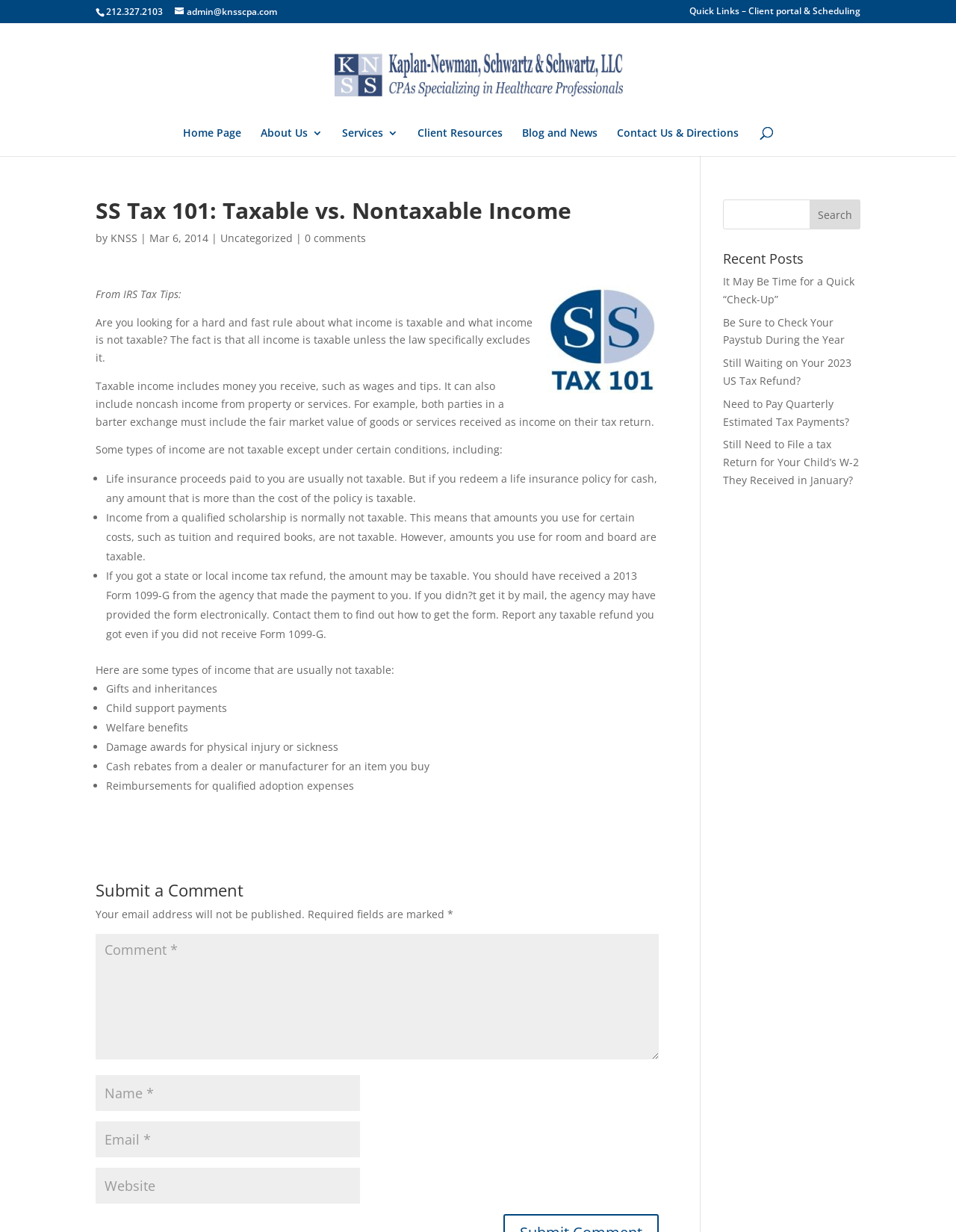Calculate the bounding box coordinates for the UI element based on the following description: "input value="Website" name="url"". Ensure the coordinates are four float numbers between 0 and 1, i.e., [left, top, right, bottom].

[0.1, 0.948, 0.377, 0.977]